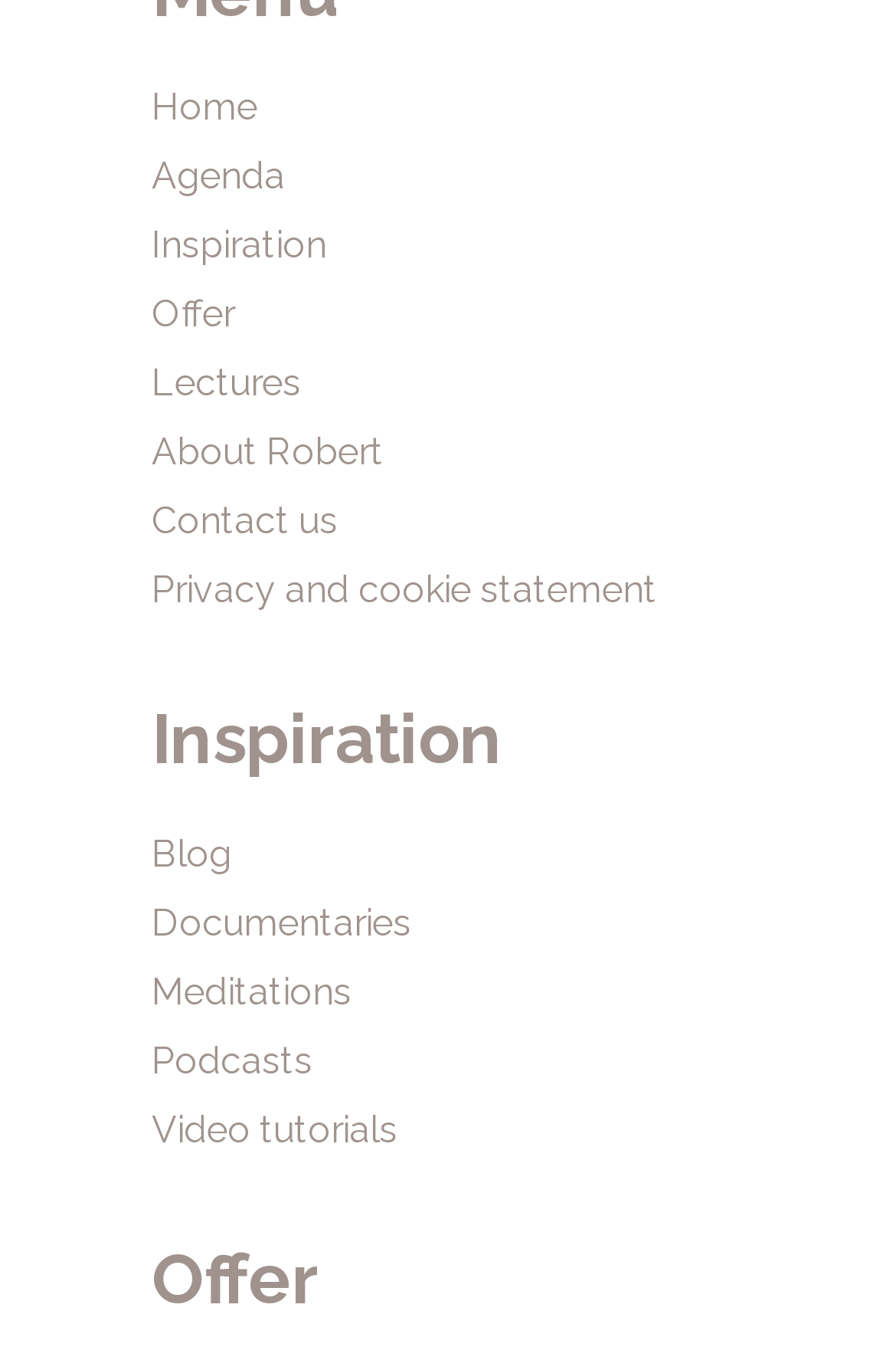Give the bounding box coordinates for the element described by: "Privacy and cookie statement".

[0.169, 0.421, 0.733, 0.454]